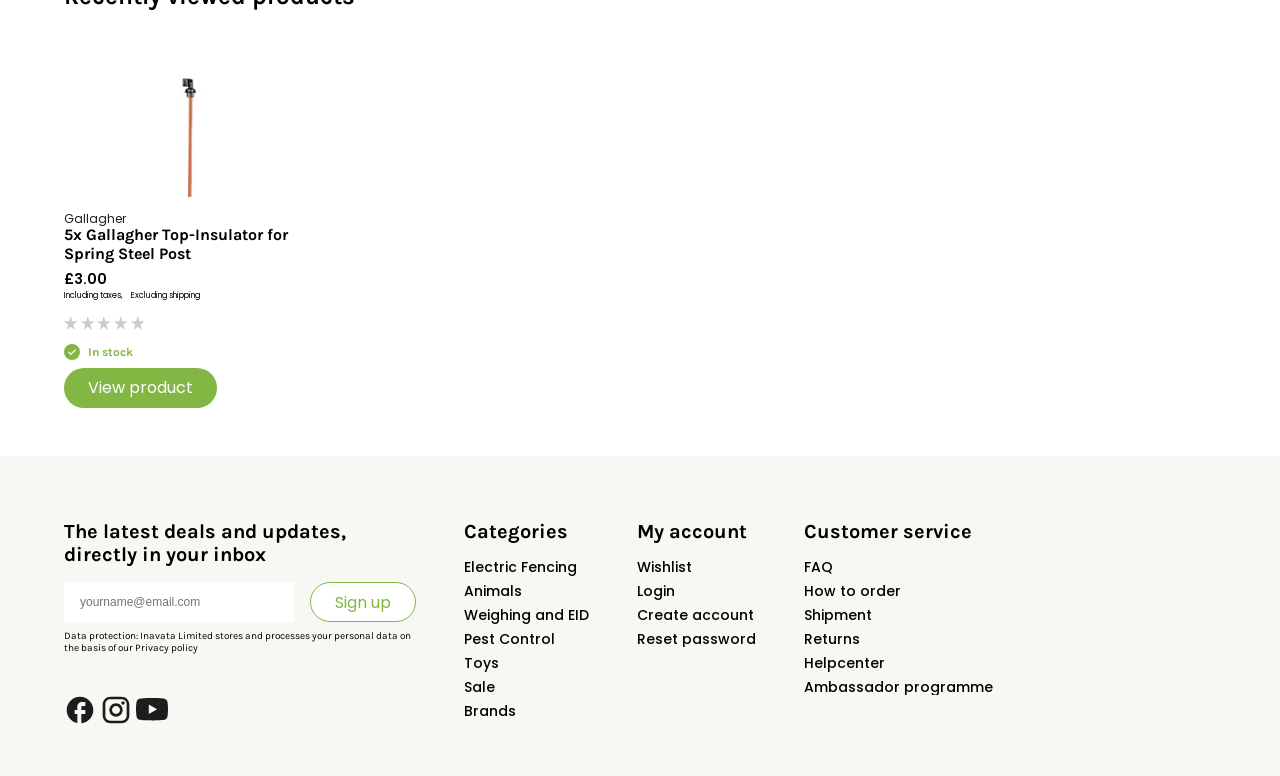Provide the bounding box coordinates of the HTML element this sentence describes: "Returns". The bounding box coordinates consist of four float numbers between 0 and 1, i.e., [left, top, right, bottom].

[0.628, 0.811, 0.672, 0.837]